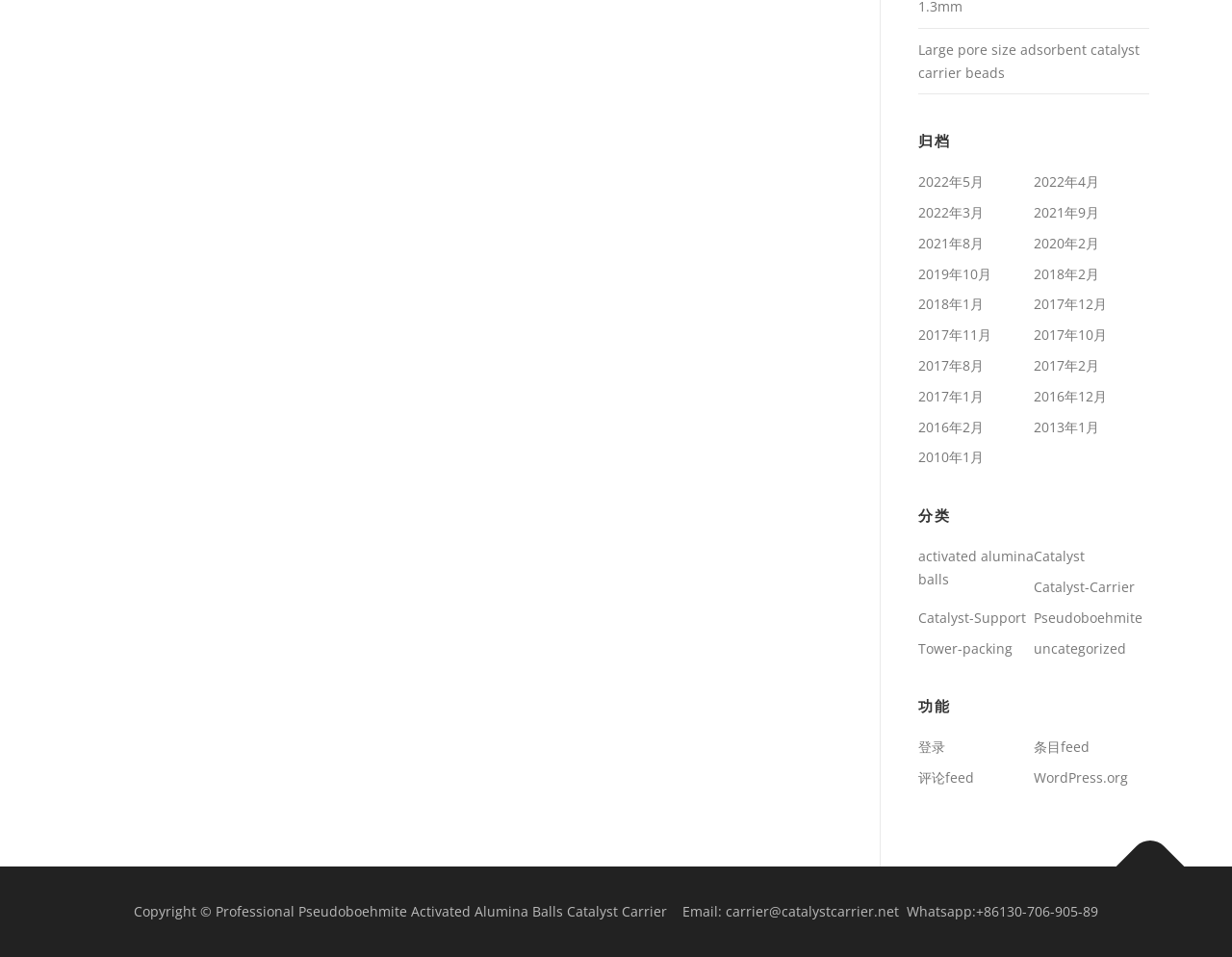Bounding box coordinates must be specified in the format (top-left x, top-left y, bottom-right x, bottom-right y). All values should be floating point numbers between 0 and 1. What are the bounding box coordinates of the UI element described as: WordPress.org

[0.839, 0.803, 0.916, 0.822]